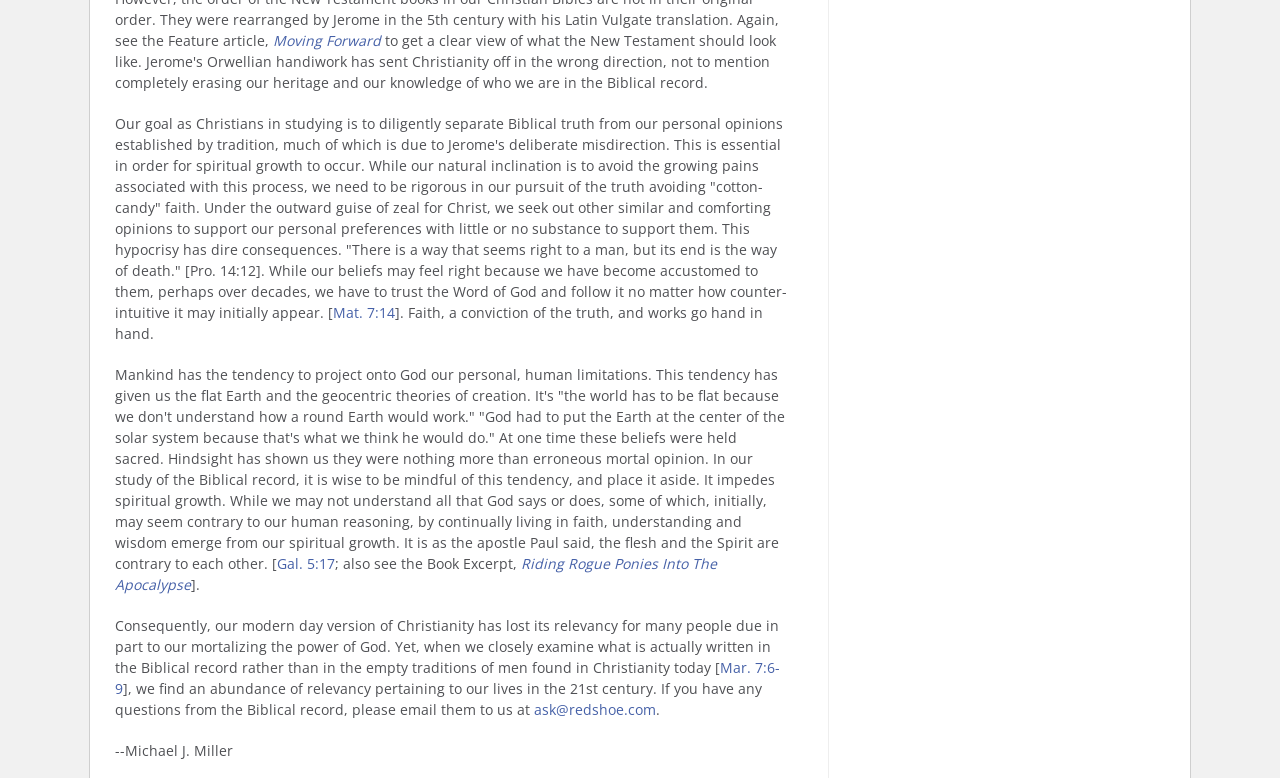Bounding box coordinates should be provided in the format (top-left x, top-left y, bottom-right x, bottom-right y) with all values between 0 and 1. Identify the bounding box for this UI element: ask@redshoe.com

[0.417, 0.899, 0.512, 0.924]